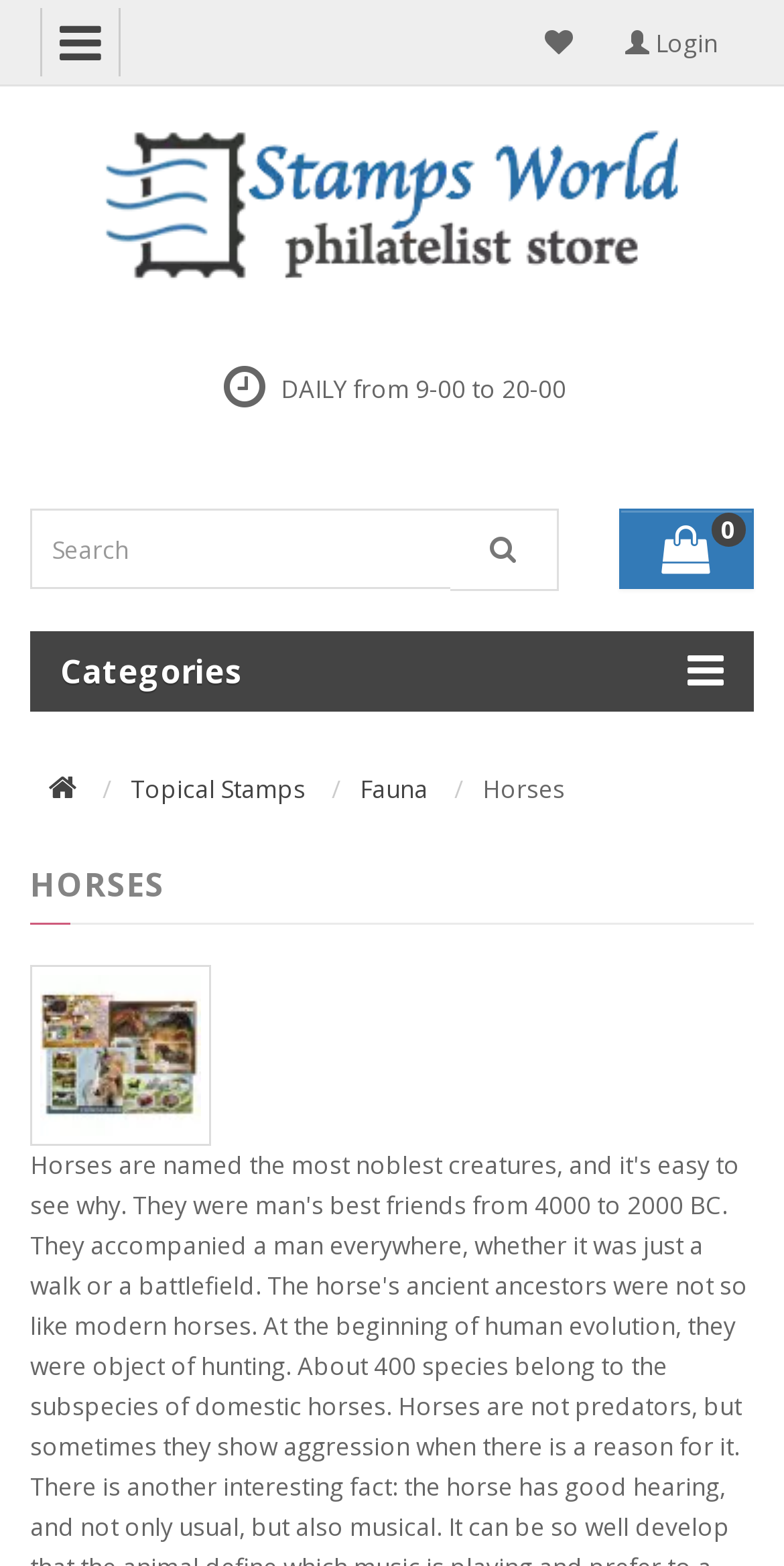Reply to the question below using a single word or brief phrase:
How many categories are listed?

3